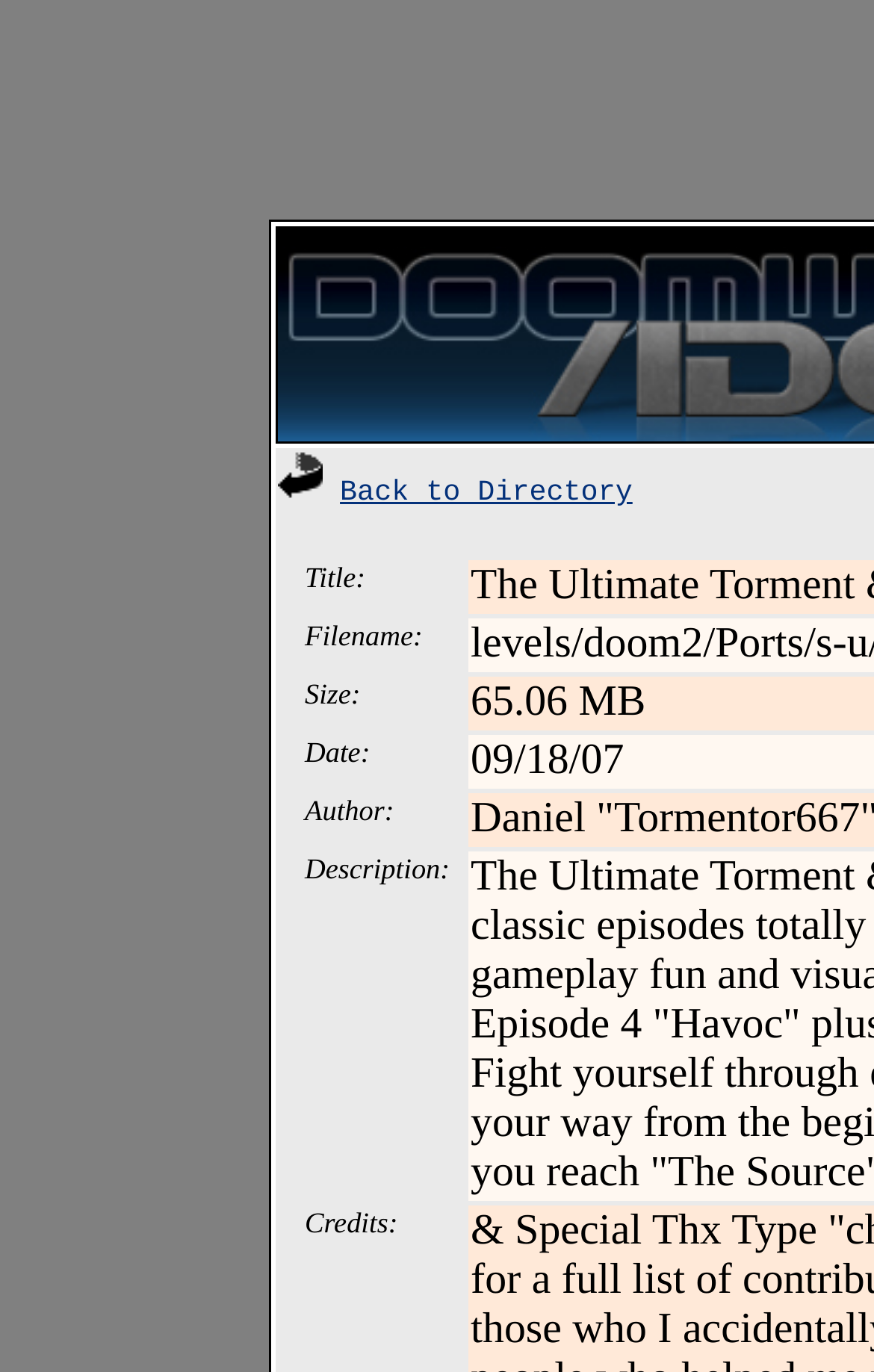Please provide a one-word or short phrase answer to the question:
Is the 'Back to Directory' link a button?

No